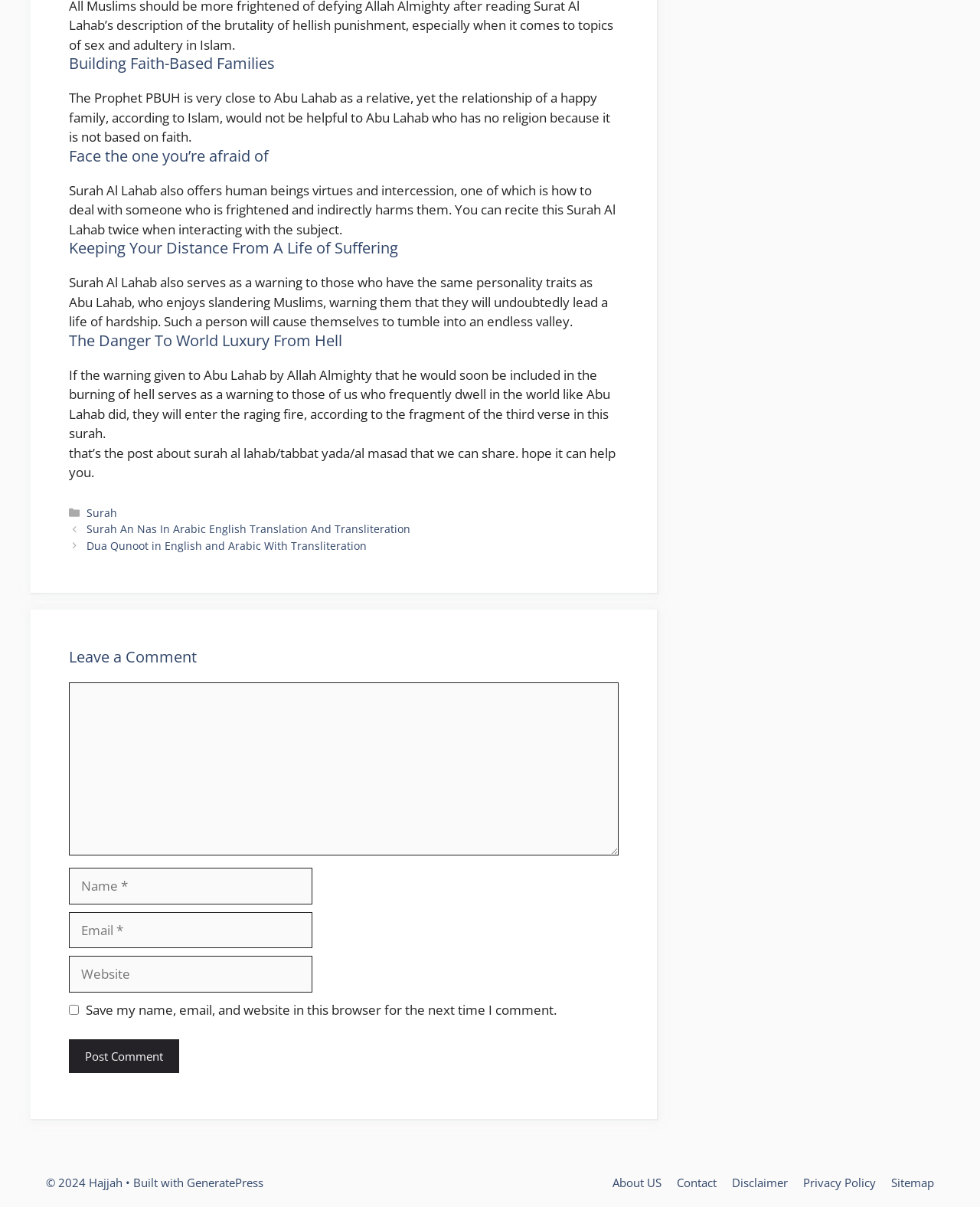What is the warning given to Abu Lahab by Allah Almighty?
Give a comprehensive and detailed explanation for the question.

The article states that the warning given to Abu Lahab by Allah Almighty is that he would soon be included in the burning of hell, which serves as a warning to those of us who frequently dwell in the world like Abu Lahab did.